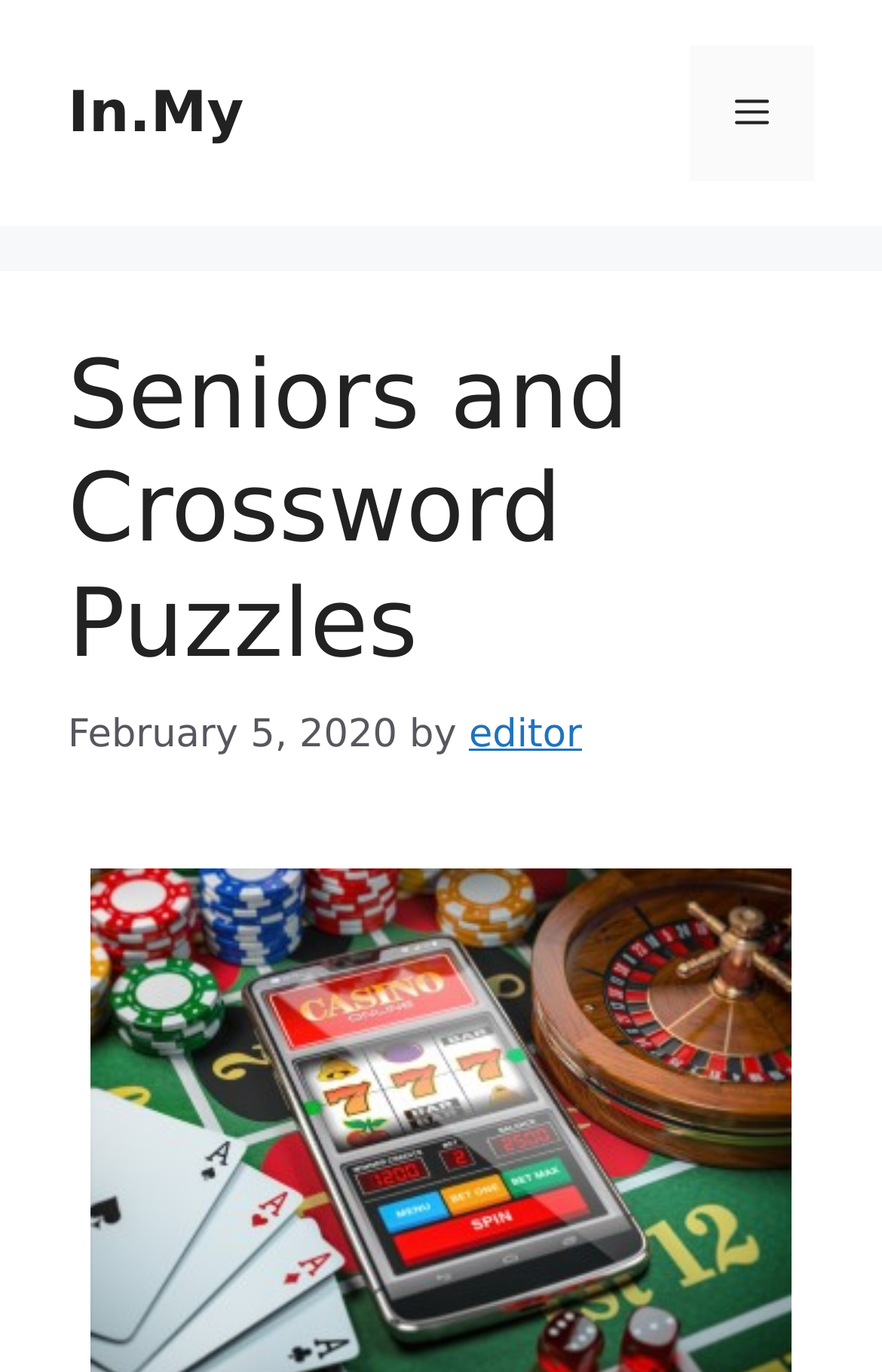Answer the following query with a single word or phrase:
What is the website's name?

In.My